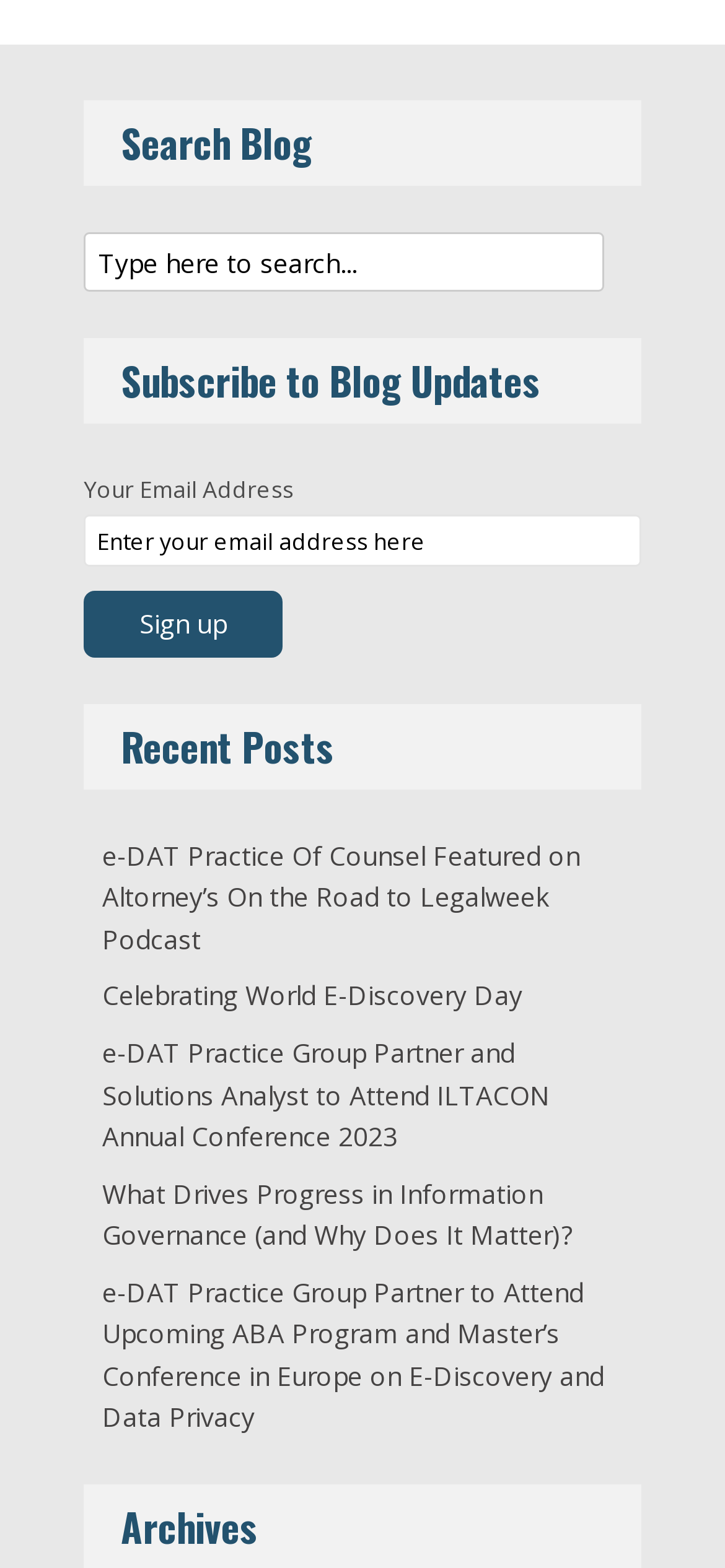Find the bounding box coordinates for the element described here: "Celebrating World E-Discovery Day".

[0.141, 0.624, 0.721, 0.646]